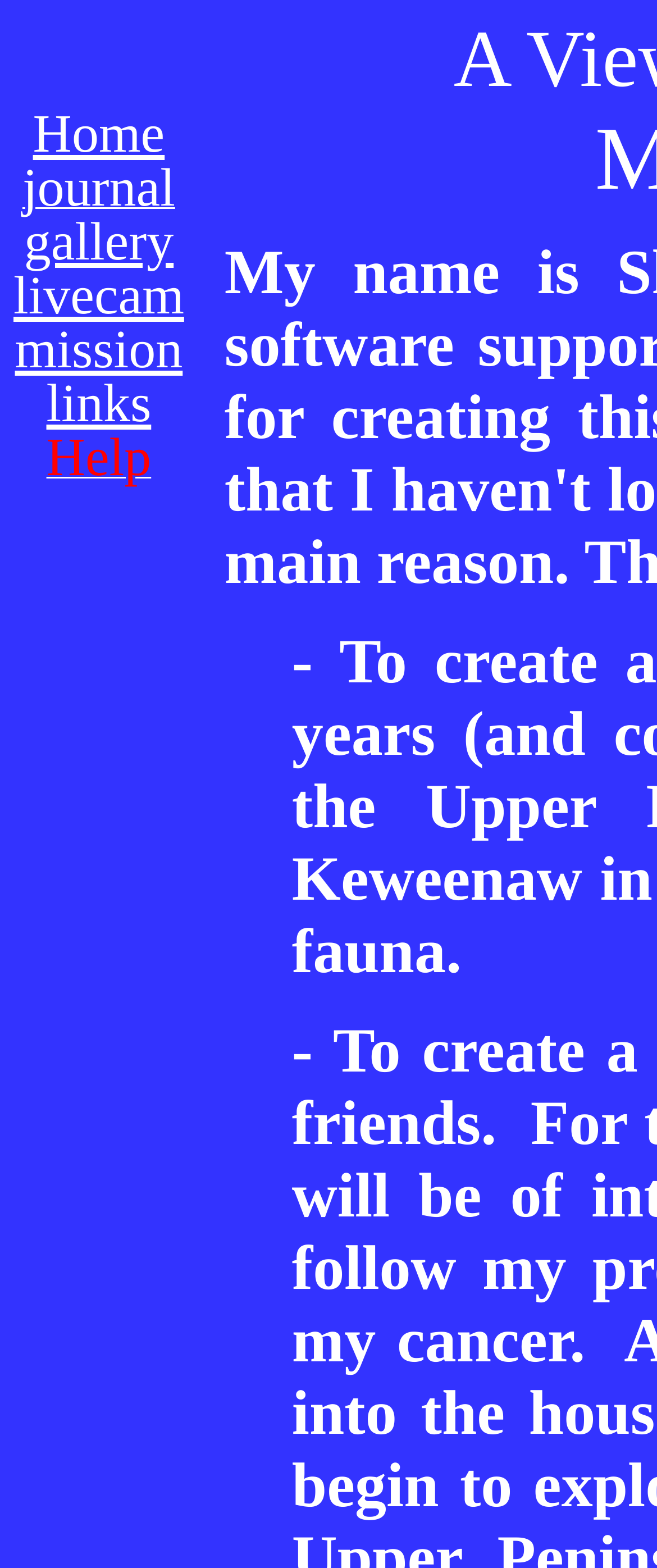What is the first link in the top navigation bar? Refer to the image and provide a one-word or short phrase answer.

Home